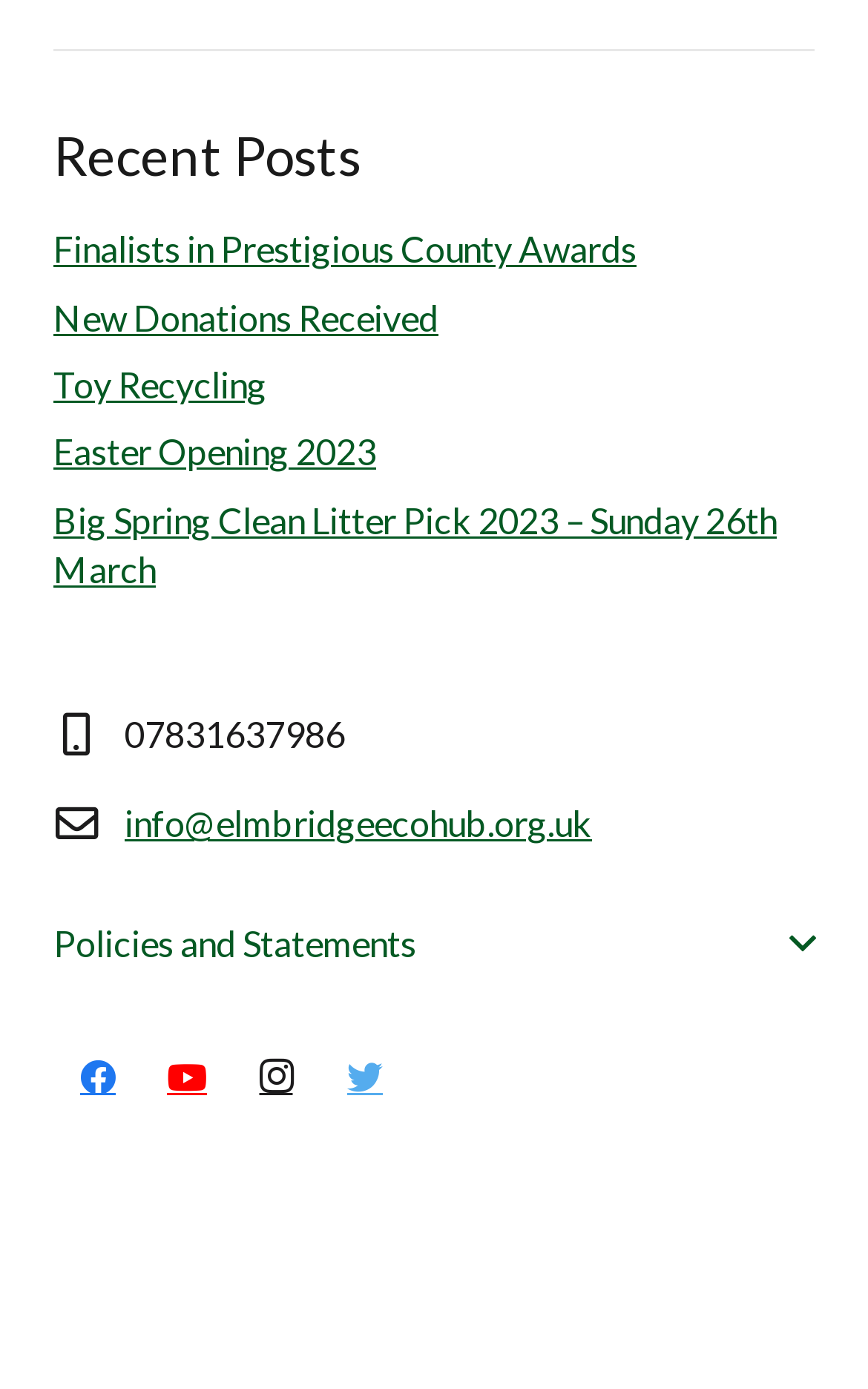Identify the bounding box of the UI element that matches this description: "info@elmbridgeecohub.org.uk".

[0.144, 0.578, 0.682, 0.608]